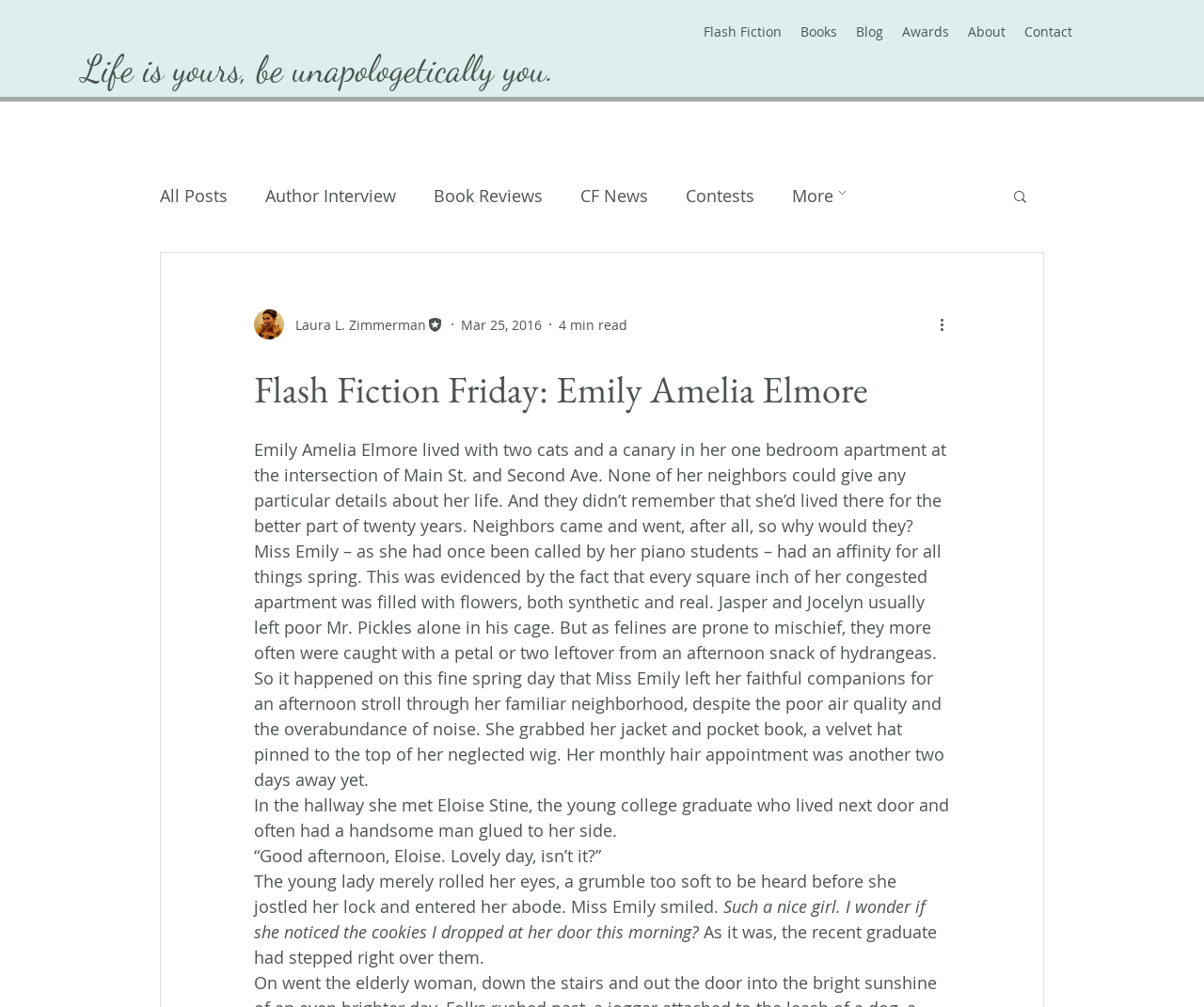Identify the bounding box coordinates of the clickable region necessary to fulfill the following instruction: "Click on the 'Flash Fiction' link". The bounding box coordinates should be four float numbers between 0 and 1, i.e., [left, top, right, bottom].

[0.577, 0.018, 0.657, 0.046]